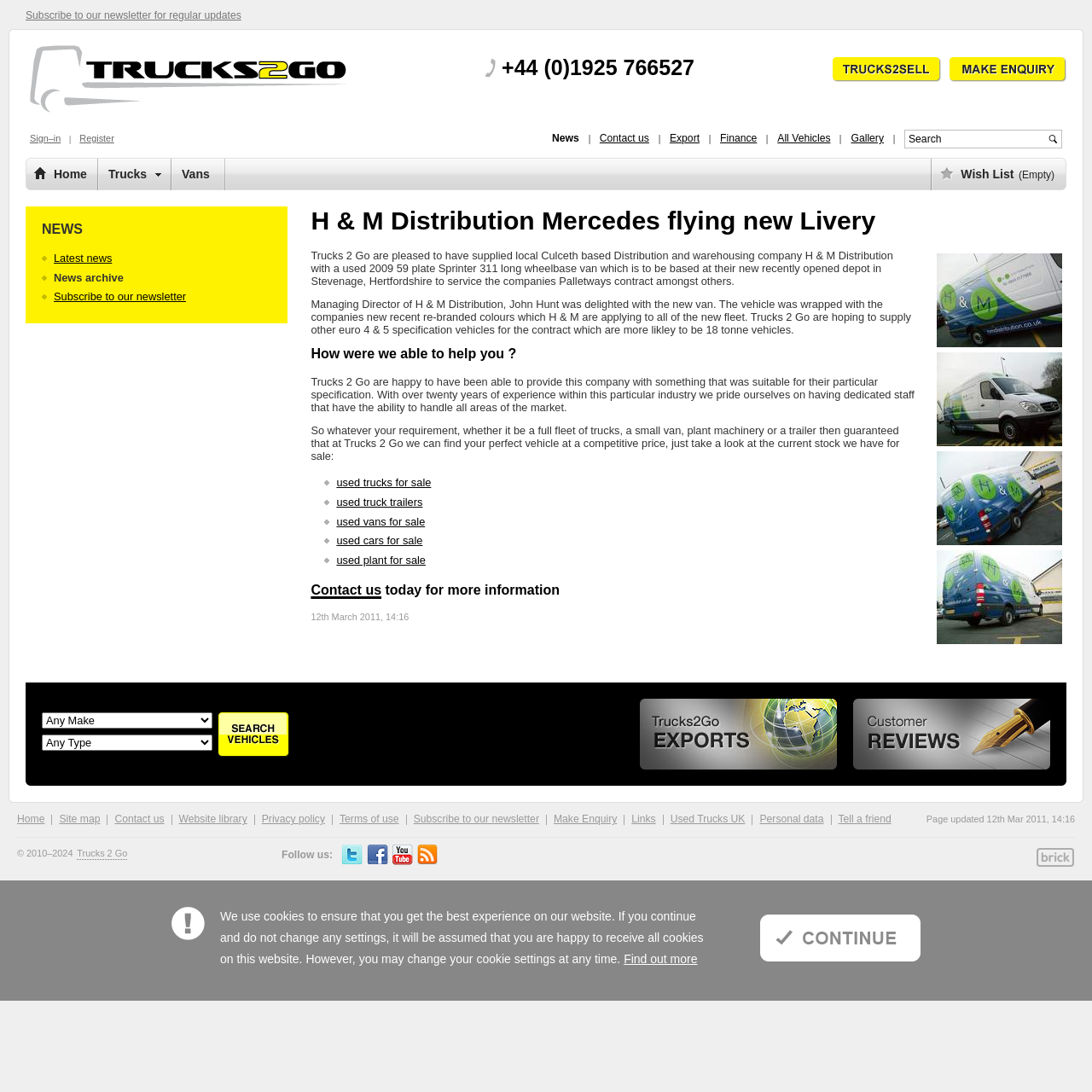How many main categories are there in the navigation bar?
Using the visual information from the image, give a one-word or short-phrase answer.

3